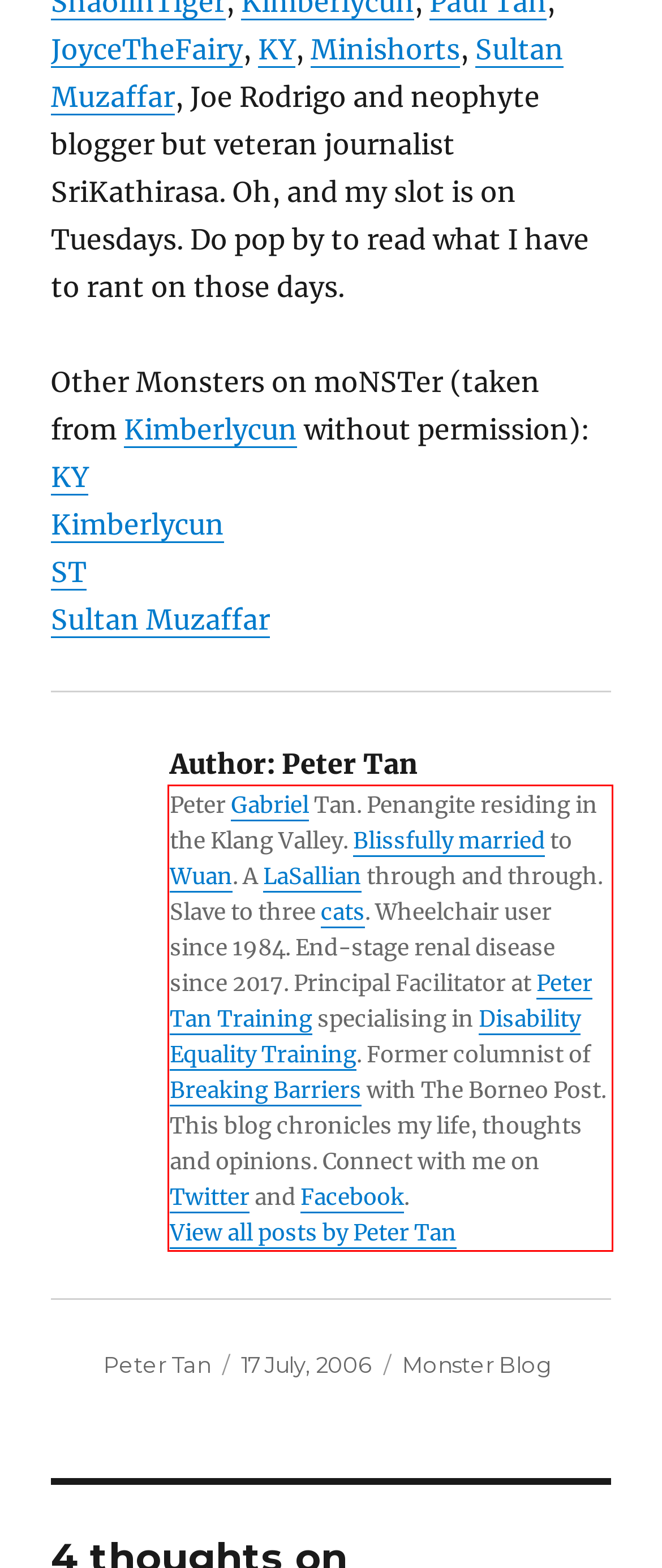Given a webpage screenshot, identify the text inside the red bounding box using OCR and extract it.

Peter Gabriel Tan. Penangite residing in the Klang Valley. Blissfully married to Wuan. A LaSallian through and through. Slave to three cats. Wheelchair user since 1984. End-stage renal disease since 2017. Principal Facilitator at Peter Tan Training specialising in Disability Equality Training. Former columnist of Breaking Barriers with The Borneo Post. This blog chronicles my life, thoughts and opinions. Connect with me on Twitter and Facebook. View all posts by Peter Tan